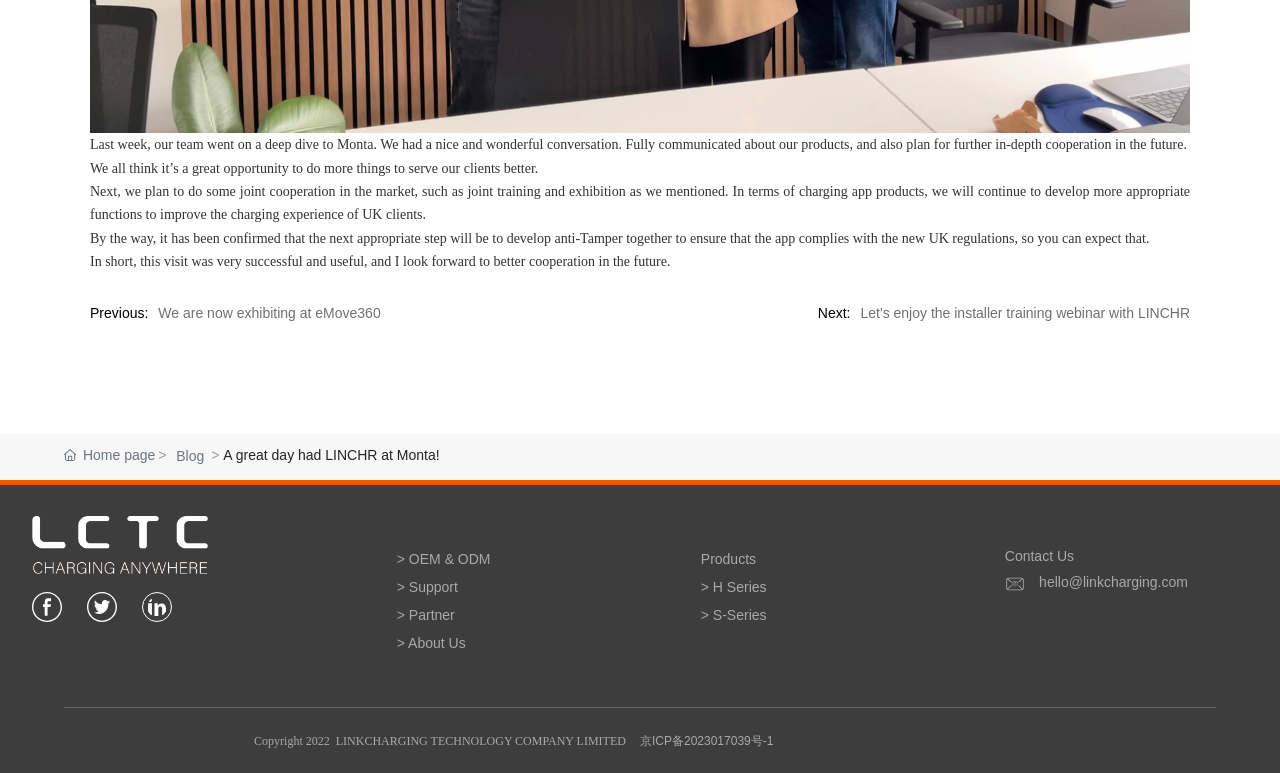What is the topic of the blog post?
Please provide a single word or phrase based on the screenshot.

Meeting at Monta